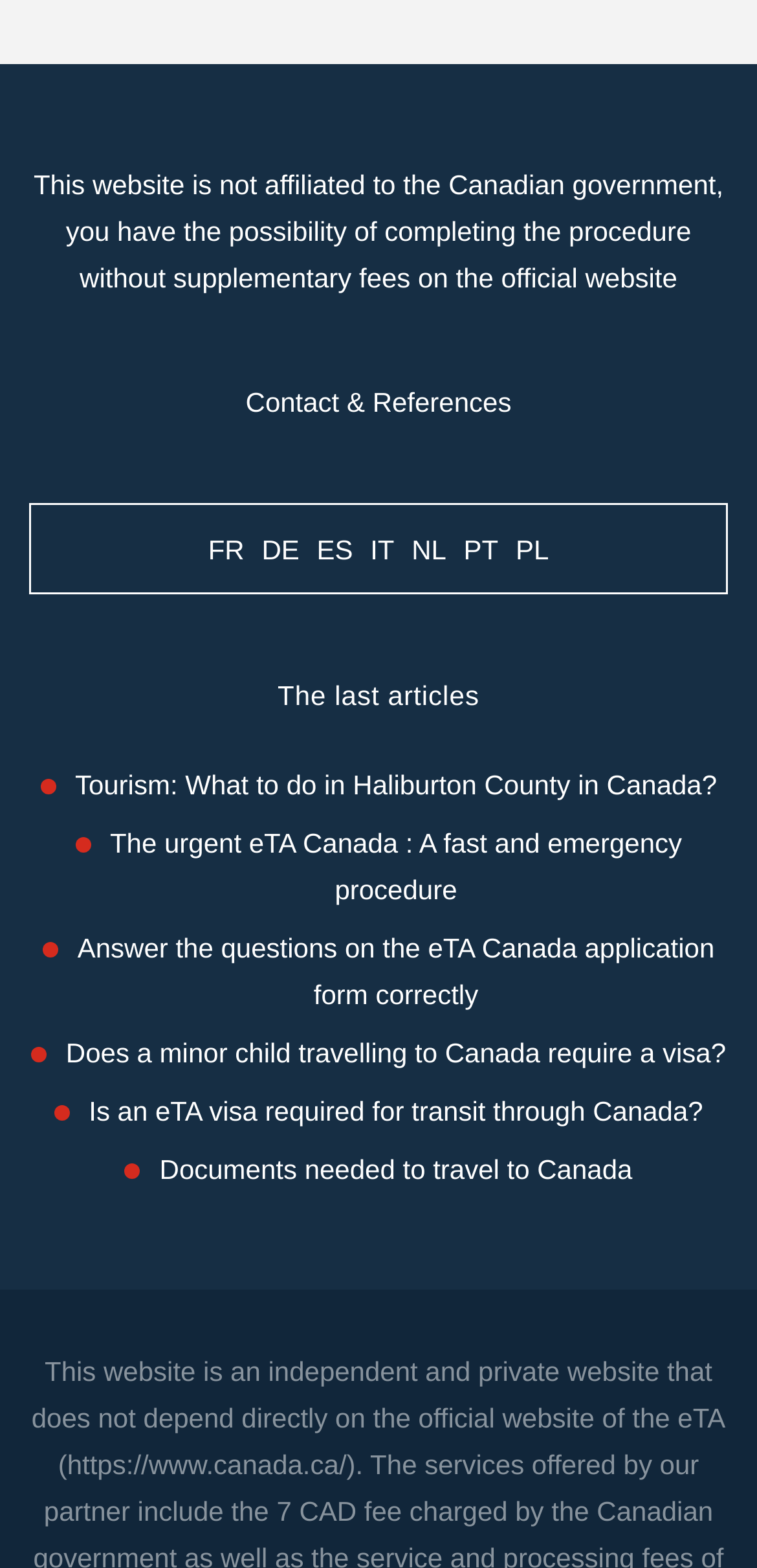Find the bounding box of the element with the following description: "ES". The coordinates must be four float numbers between 0 and 1, formatted as [left, top, right, bottom].

[0.418, 0.341, 0.466, 0.361]